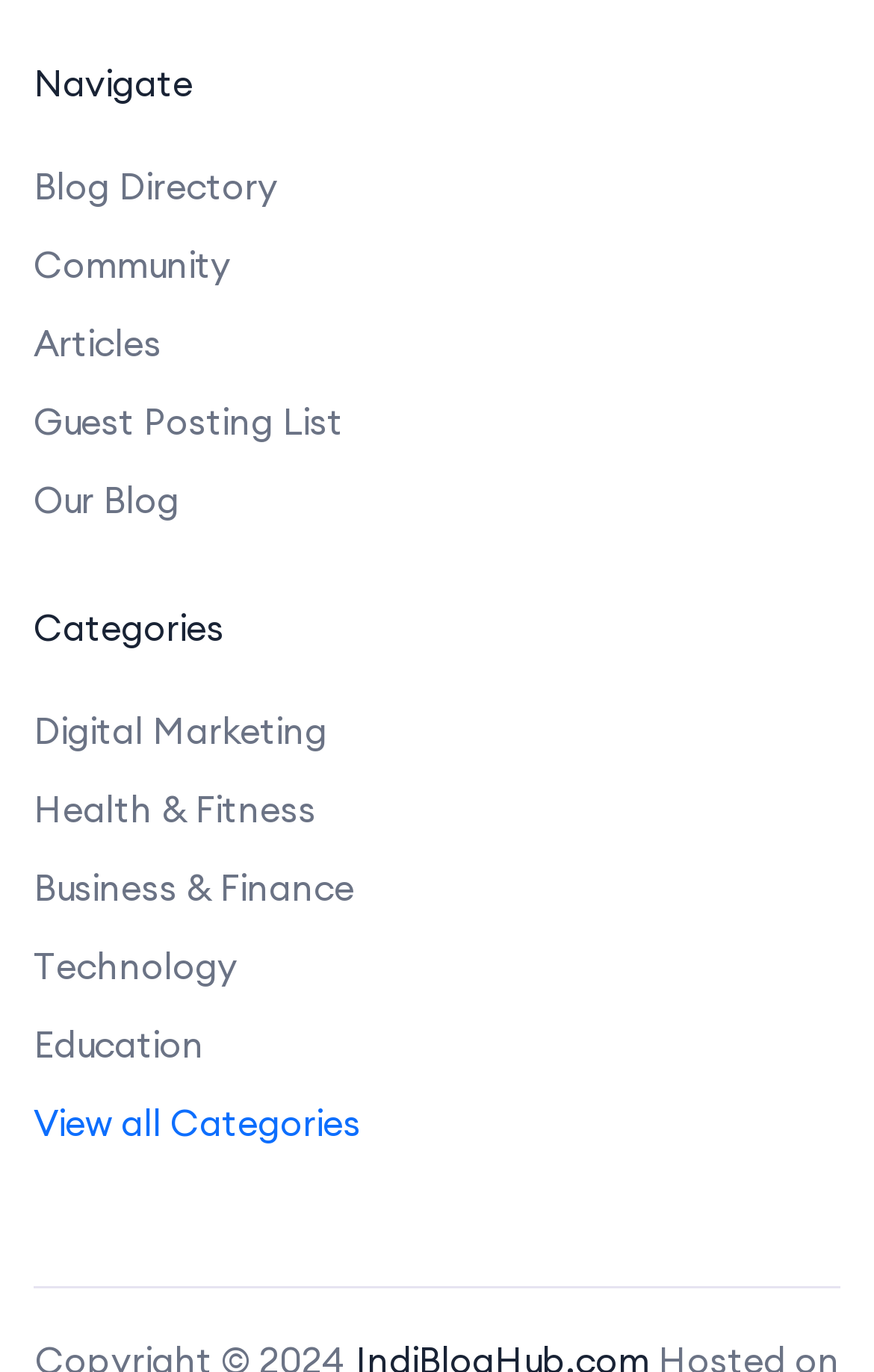Find and specify the bounding box coordinates that correspond to the clickable region for the instruction: "View all categories".

[0.038, 0.753, 0.413, 0.794]